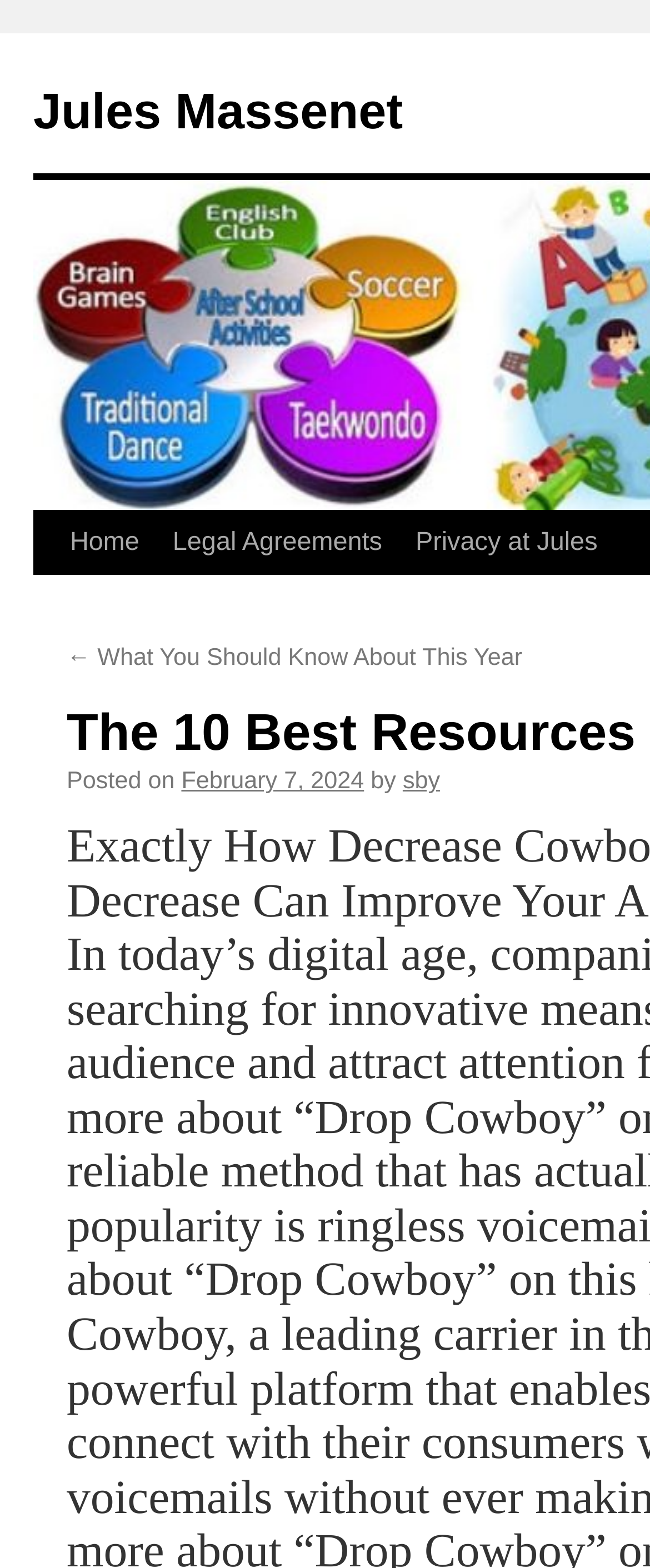Find the bounding box coordinates of the clickable area required to complete the following action: "view previous post".

[0.103, 0.411, 0.803, 0.428]